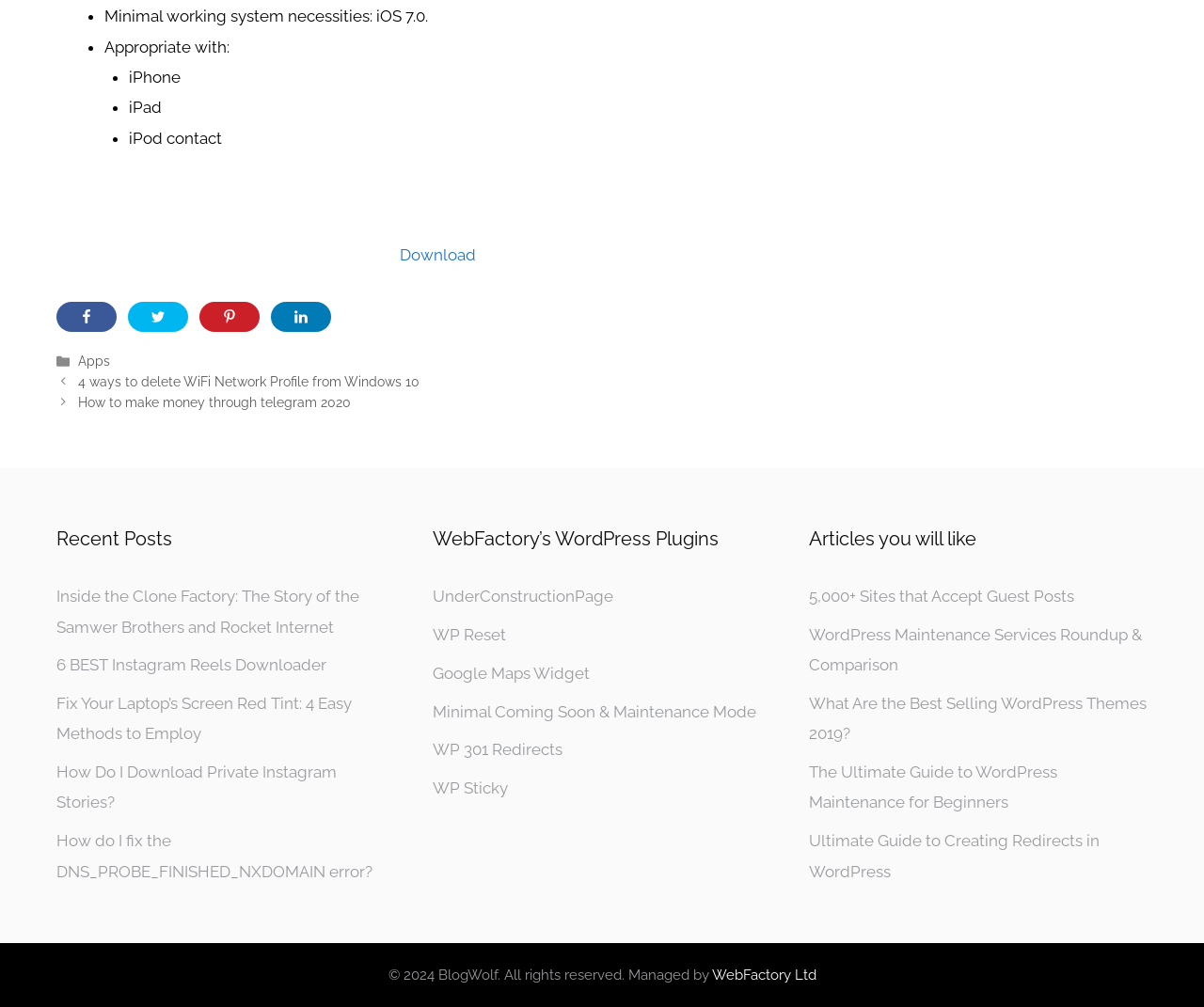What type of content is available on the webpage?
Ensure your answer is thorough and detailed.

The webpage contains various sections, including 'Recent Posts', 'WebFactory’s WordPress Plugins', and 'Articles you will like', indicating that the webpage provides blog posts and plugins related to WordPress and other topics.